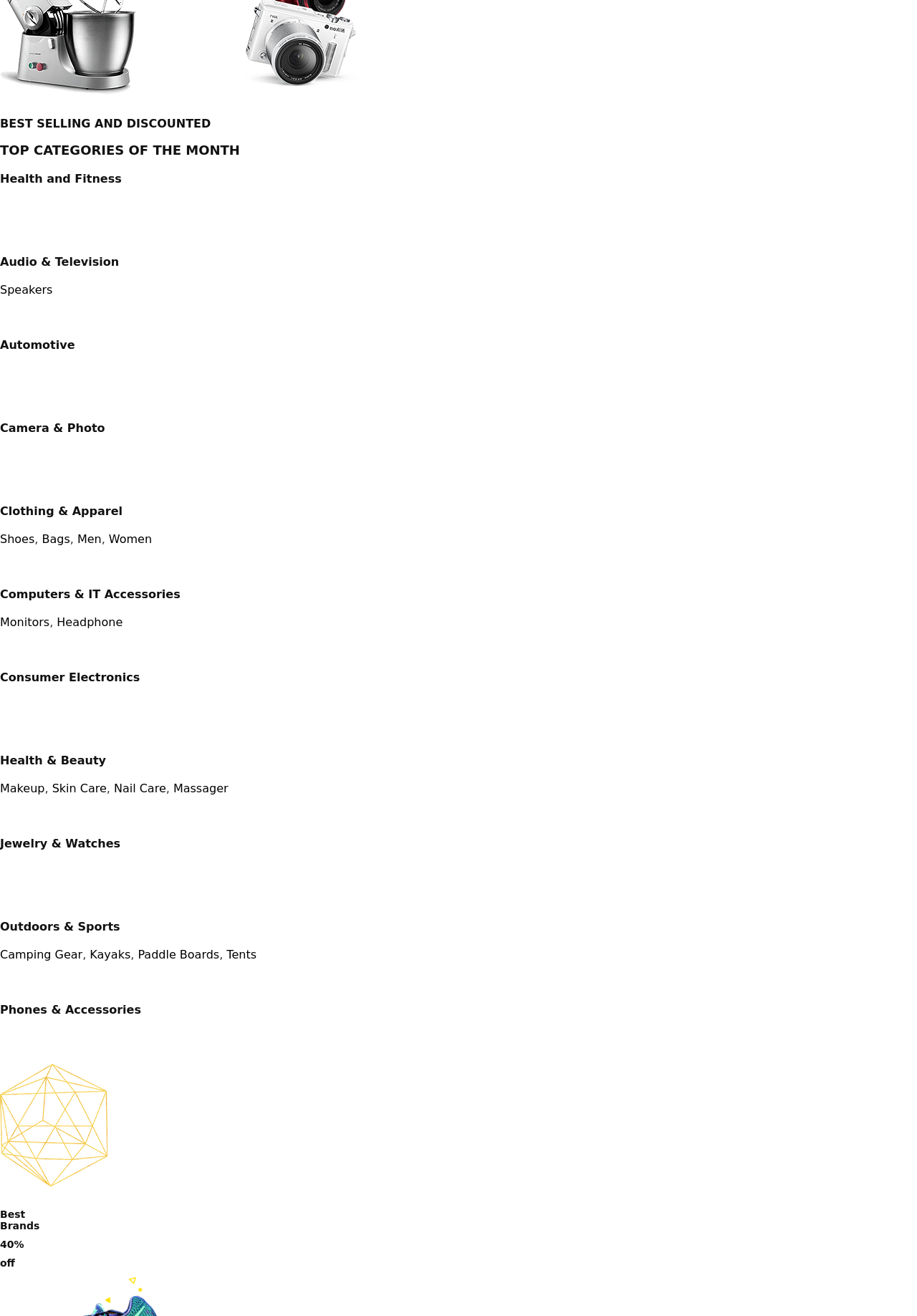Provide the bounding box coordinates of the HTML element this sentence describes: "Tents".

[0.247, 0.72, 0.28, 0.731]